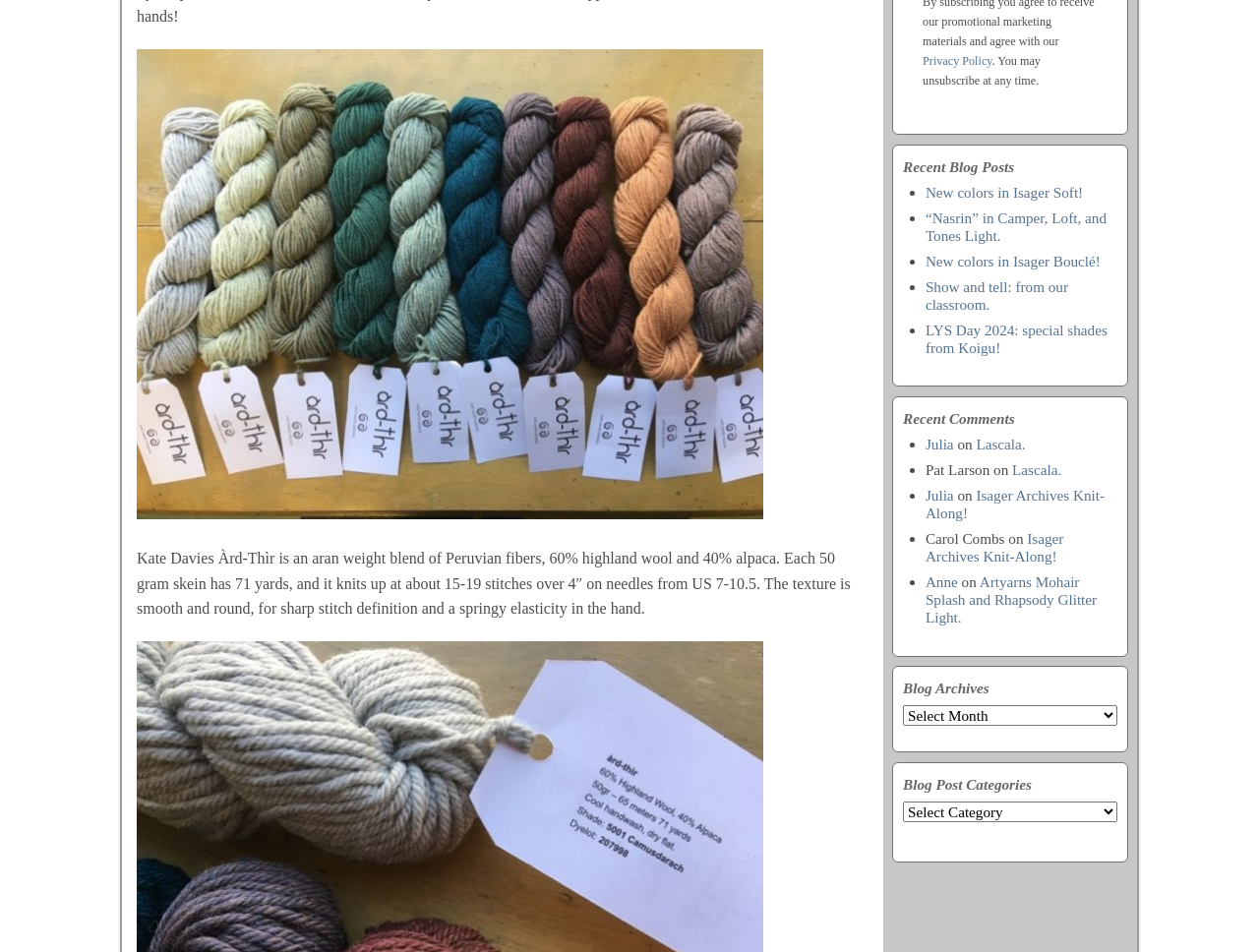Locate the bounding box coordinates of the region to be clicked to comply with the following instruction: "Explore blog archives". The coordinates must be four float numbers between 0 and 1, in the form [left, top, right, bottom].

[0.717, 0.741, 0.887, 0.763]